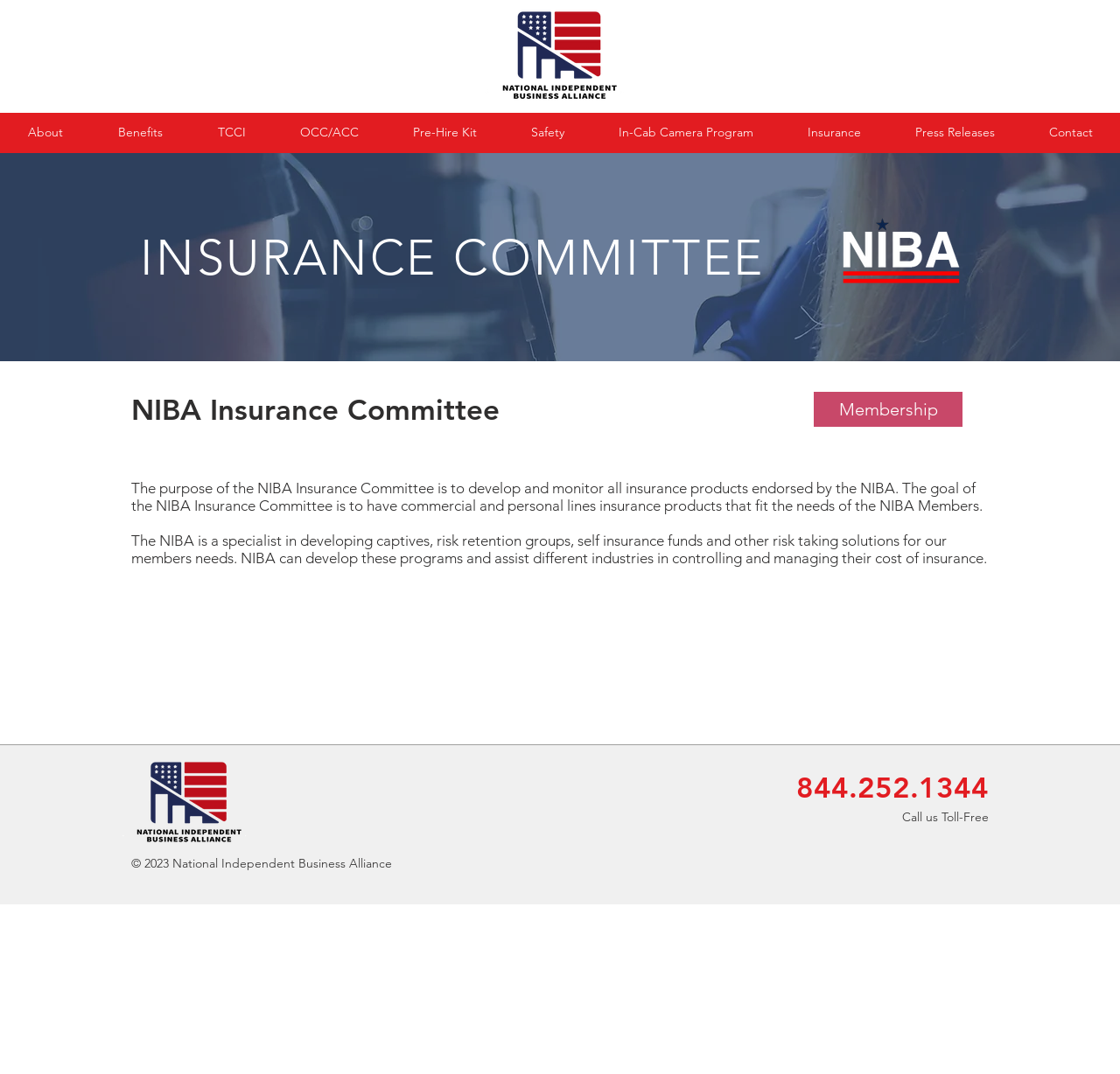Given the description of a UI element: "PRINTING SIGNAGE", identify the bounding box coordinates of the matching element in the webpage screenshot.

None